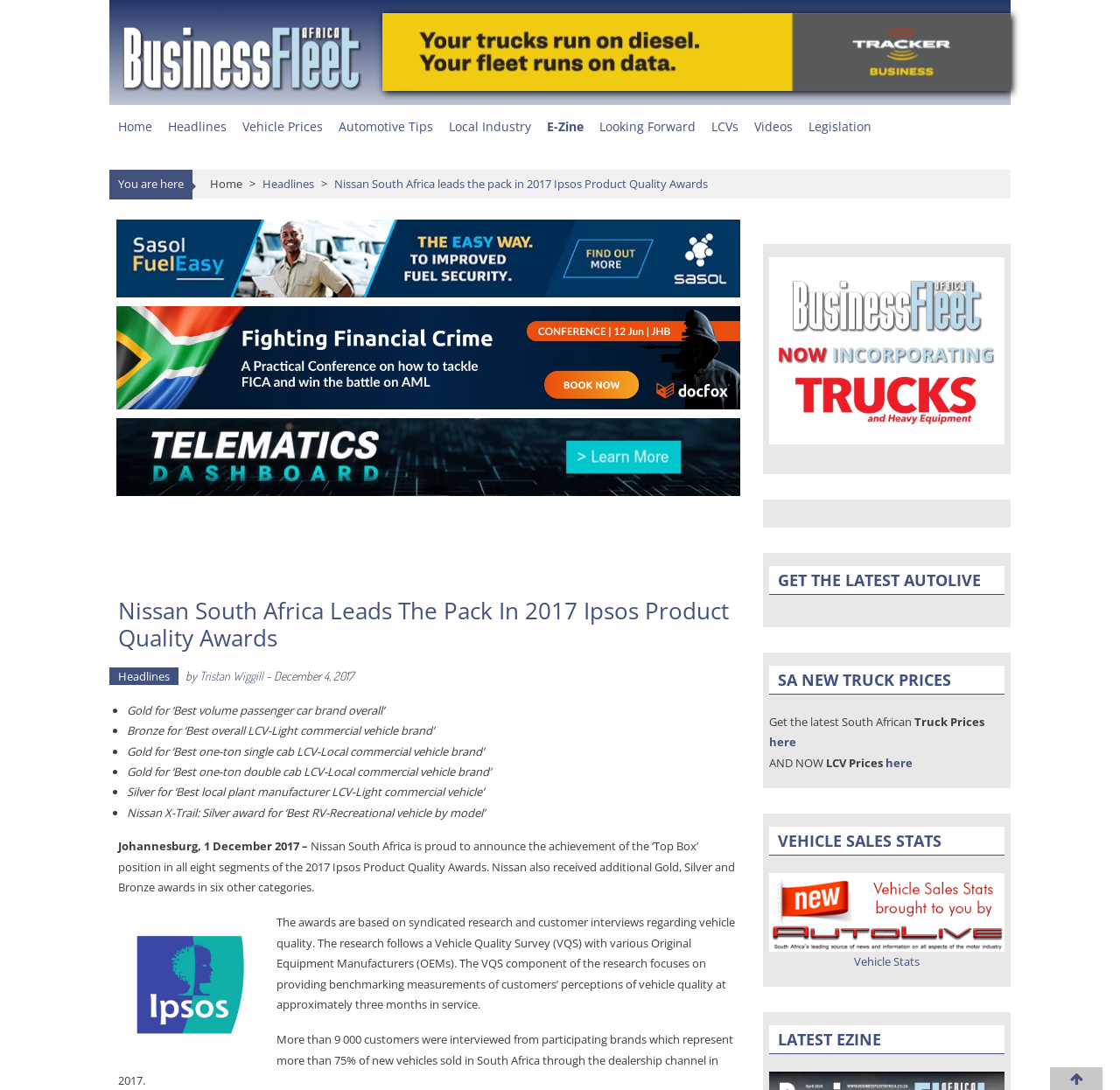Offer a comprehensive description of the webpage’s content and structure.

The webpage is about Business Fleet Africa, a magazine focused on the South African transport industry. At the top, there is a logo of Trucks and heavy Equipment, accompanied by a heading that describes the magazine's influence in the industry. Below this, there is a navigation menu with links to various sections, including Home, Headlines, Vehicle Prices, and more.

The main content of the page is an article about Nissan South Africa's achievement in the 2017 Ipsos Product Quality Awards. The article is divided into sections, with headings and paragraphs of text. There are also several images and an iframe embedded in the article.

To the right of the article, there are several call-to-action buttons and links, including "Get the latest South African Truck Prices" and "Vehicle Sales Stats". These links are accompanied by headings and short descriptions.

At the bottom of the page, there is a section with links to the latest e-zine and other resources. The overall layout of the page is organized, with clear headings and concise text, making it easy to navigate and read.